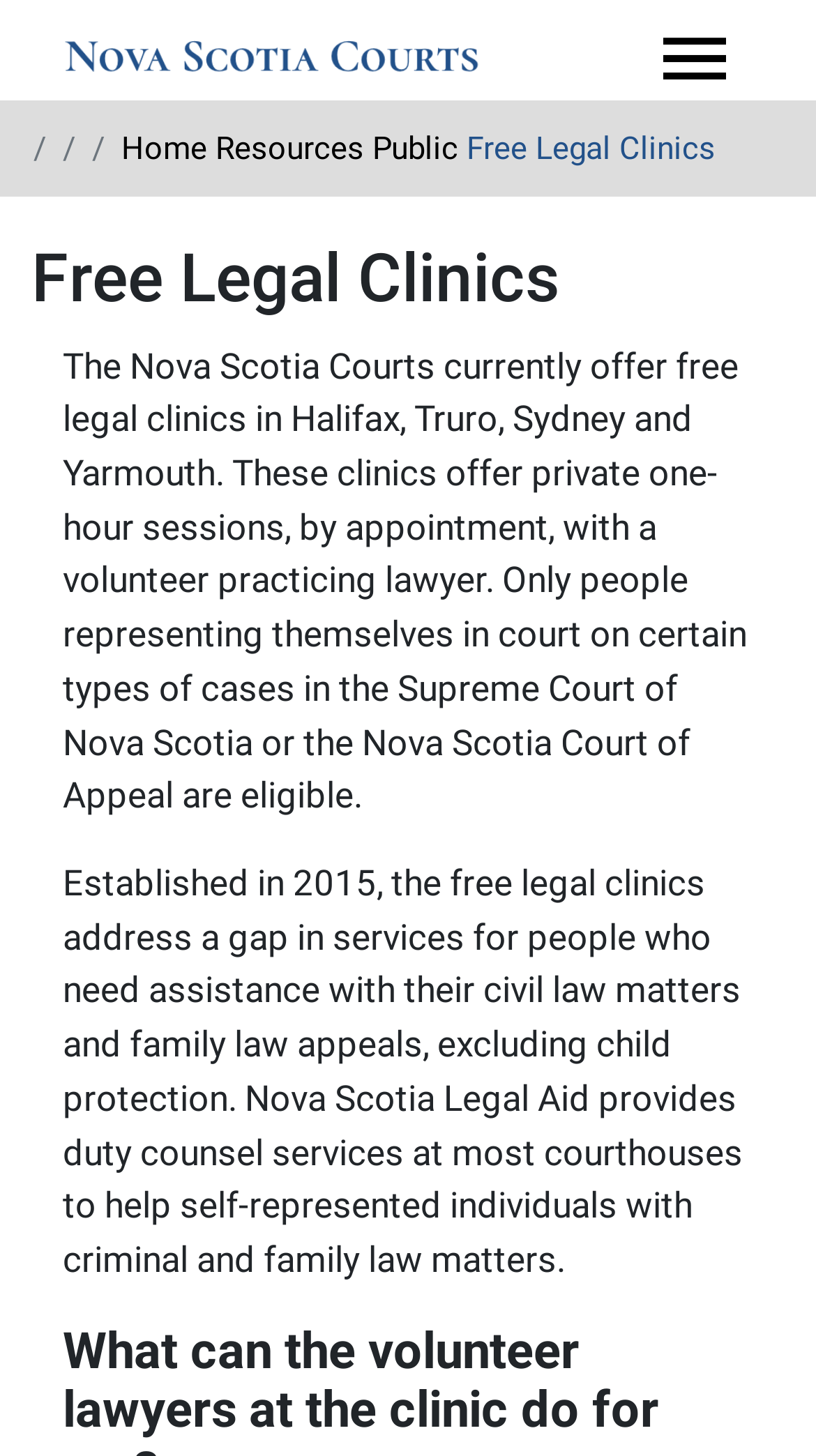Determine the bounding box coordinates of the UI element that matches the following description: "aria-label="Toggle navigation"". The coordinates should be four float numbers between 0 and 1 in the format [left, top, right, bottom].

[0.779, 0.103, 0.923, 0.161]